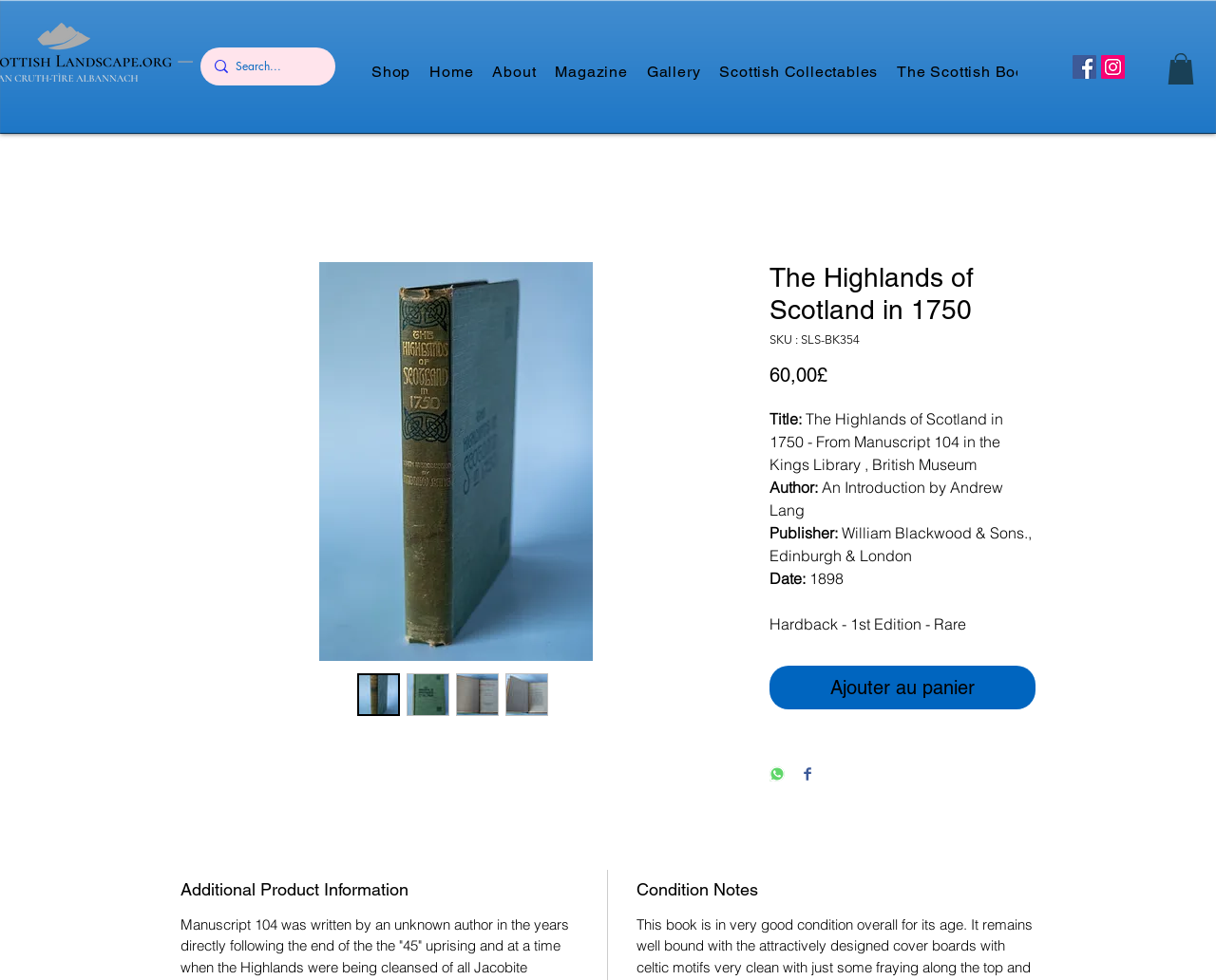From the details in the image, provide a thorough response to the question: What is the author of the book?

I found the answer by looking at the article section of the webpage, where the author of the book is mentioned as 'An Introduction by Andrew Lang'.